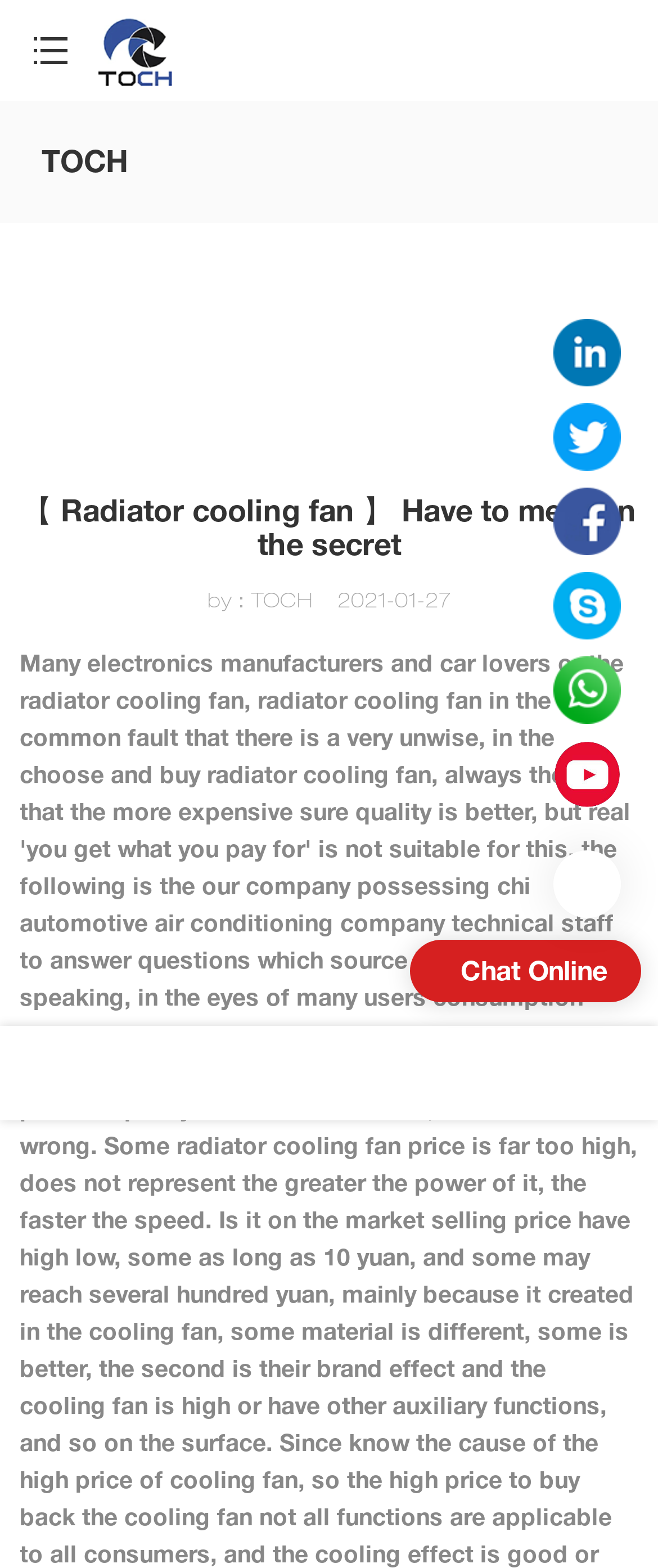Answer the question below in one word or phrase:
How many images are there at the bottom right?

6